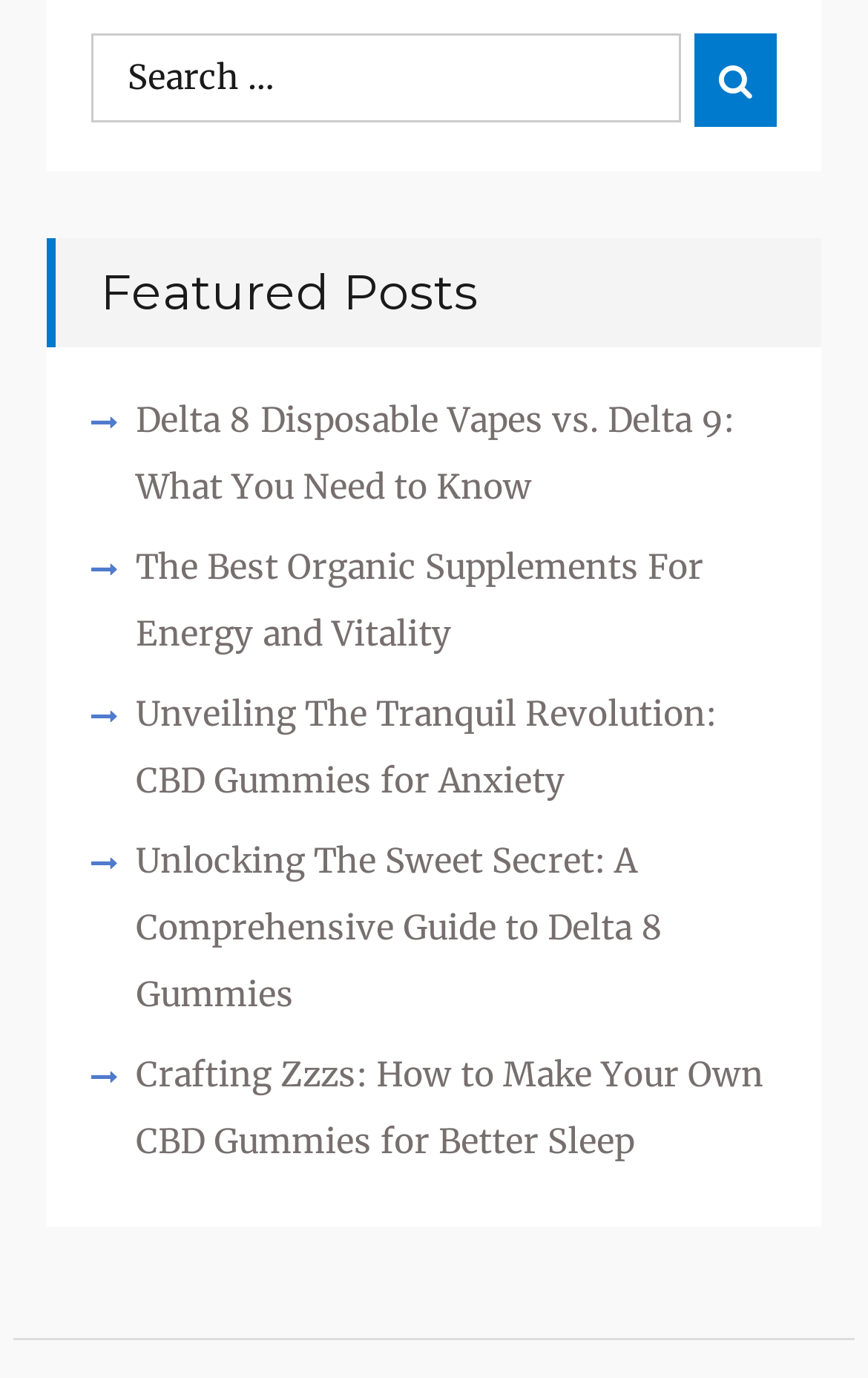Is the search button an icon or text?
Examine the screenshot and reply with a single word or phrase.

Icon